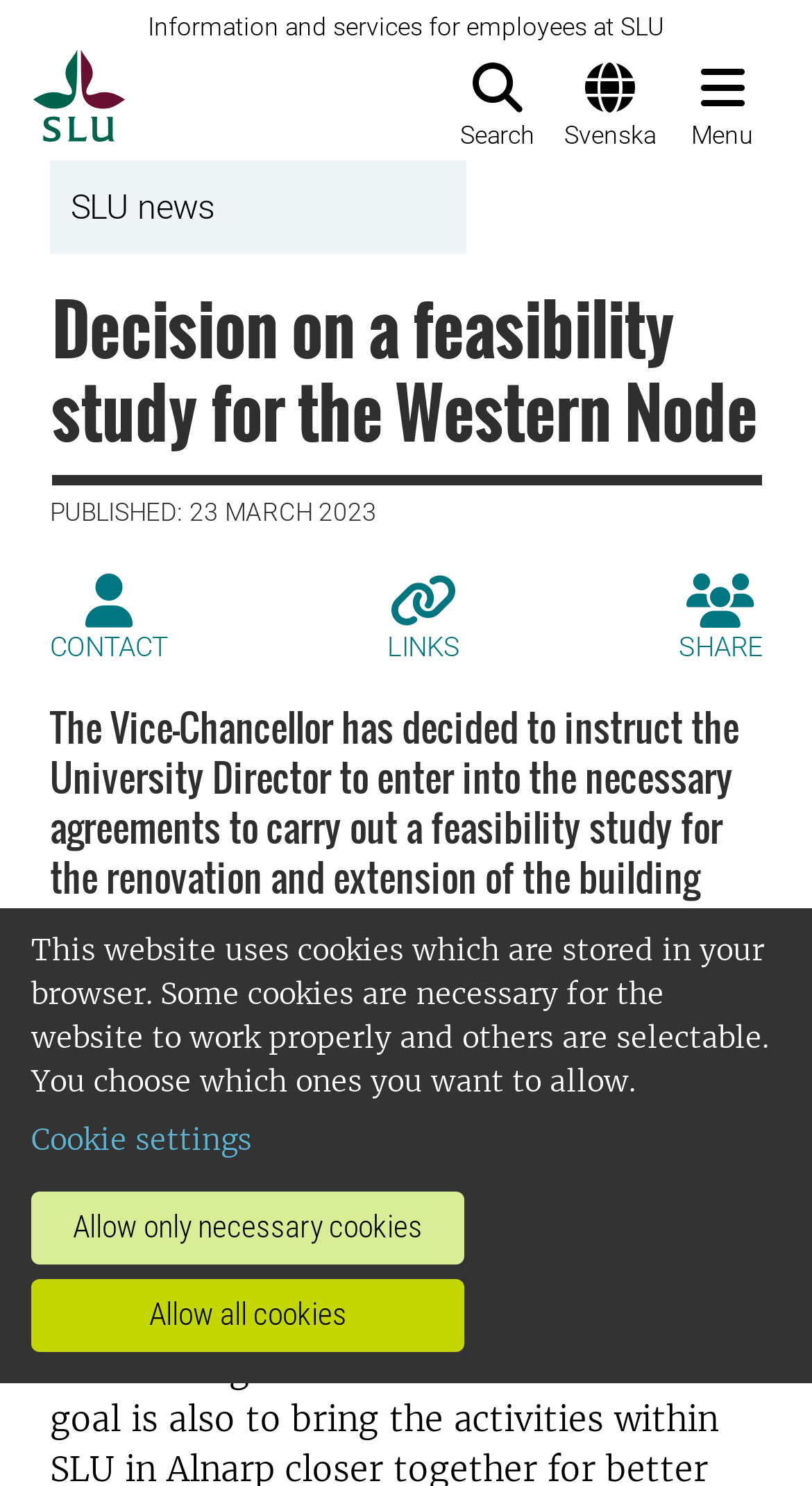Identify the bounding box for the UI element that is described as follows: "Allow all cookies".

[0.038, 0.861, 0.572, 0.91]